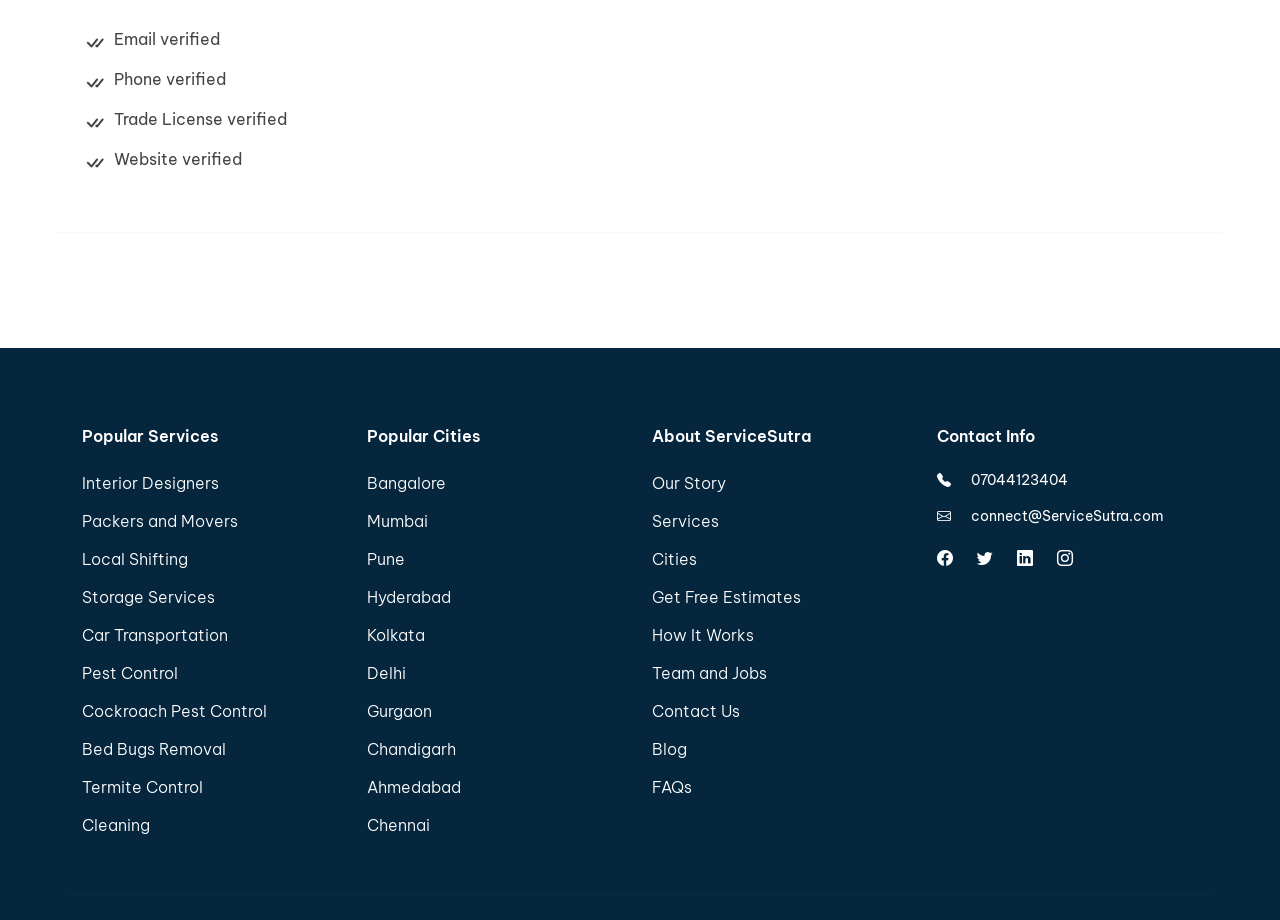What services are offered in the 'Popular Services' section?
Carefully analyze the image and provide a thorough answer to the question.

The 'Popular Services' section lists various services, including Interior Designers, Packers and Movers, Local Shifting, Storage Services, Car Transportation, Pest Control, and more, as indicated by the link elements with corresponding text.